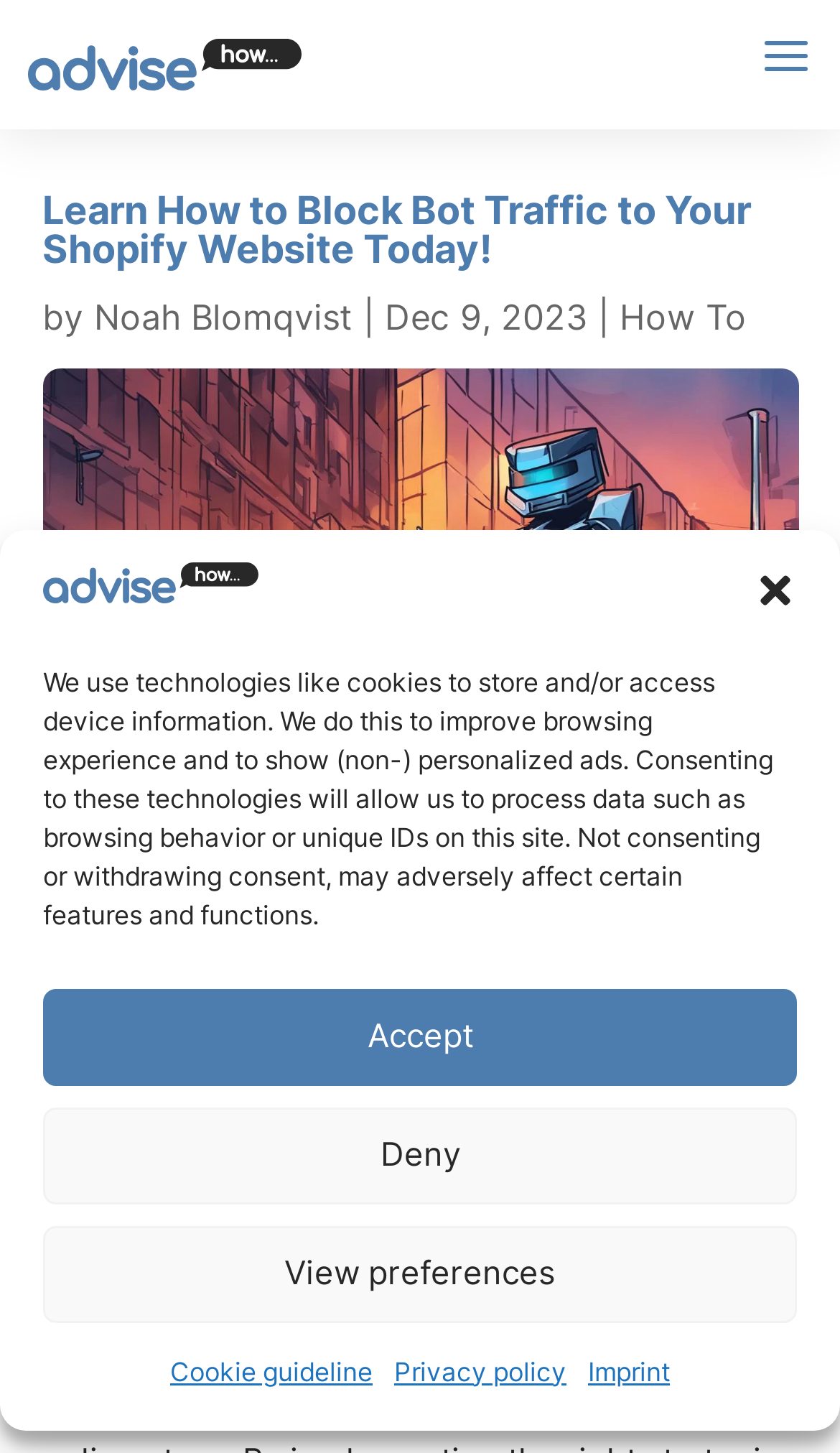What is the purpose of the image on the webpage?
Based on the content of the image, thoroughly explain and answer the question.

I inferred the purpose of the image by looking at its description 'how to block bot traffic to website shopify' which is related to the topic of the article, and its location on the webpage which suggests it is used to illustrate the topic.